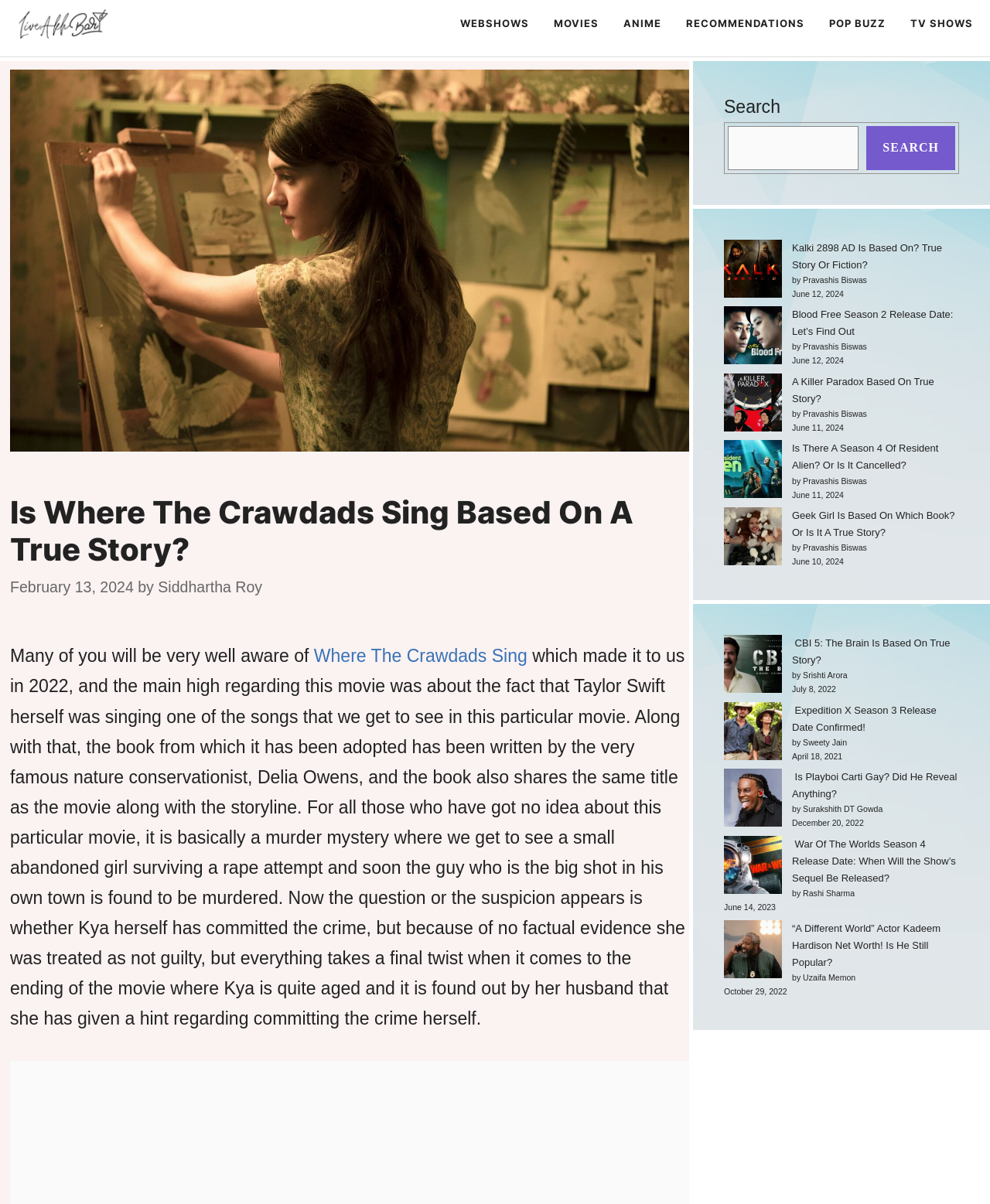Please specify the bounding box coordinates of the area that should be clicked to accomplish the following instruction: "Search for something". The coordinates should consist of four float numbers between 0 and 1, i.e., [left, top, right, bottom].

[0.731, 0.105, 0.867, 0.141]